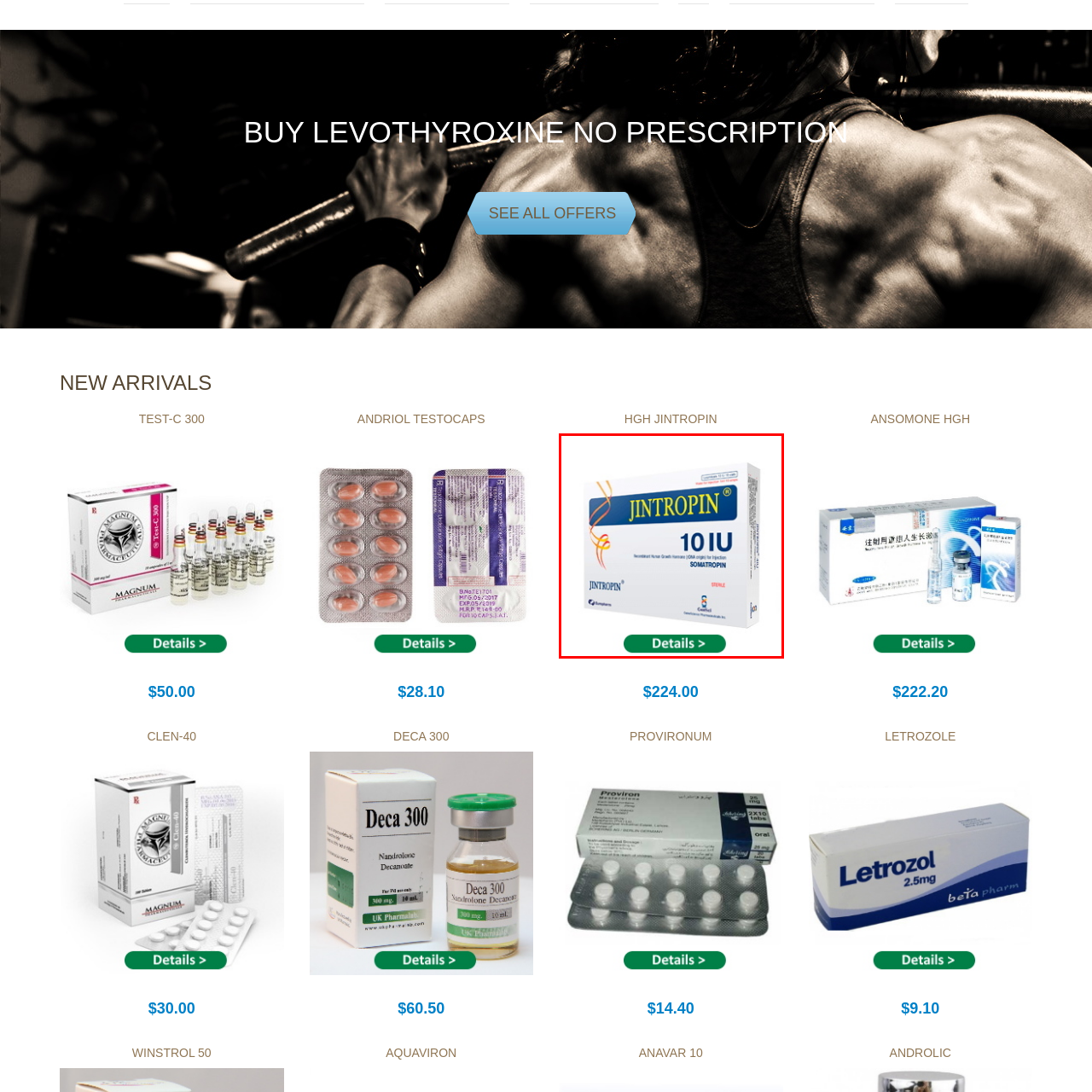Create a detailed narrative describing the image bounded by the red box.

The image features a product package of JINTROPIN, a recombinant human growth hormone used for injection. The box prominently displays the product name "JINTROPIN" along with "10 IU," indicating the dosage per package. Additionally, the label mentions "SOMATROPIN," which refers to the active ingredient. The packaging is sterile and includes branding elements typically associated with pharmaceutical products. Below the box, there's a green button labeled "Details," inviting users to click for more information about the product.